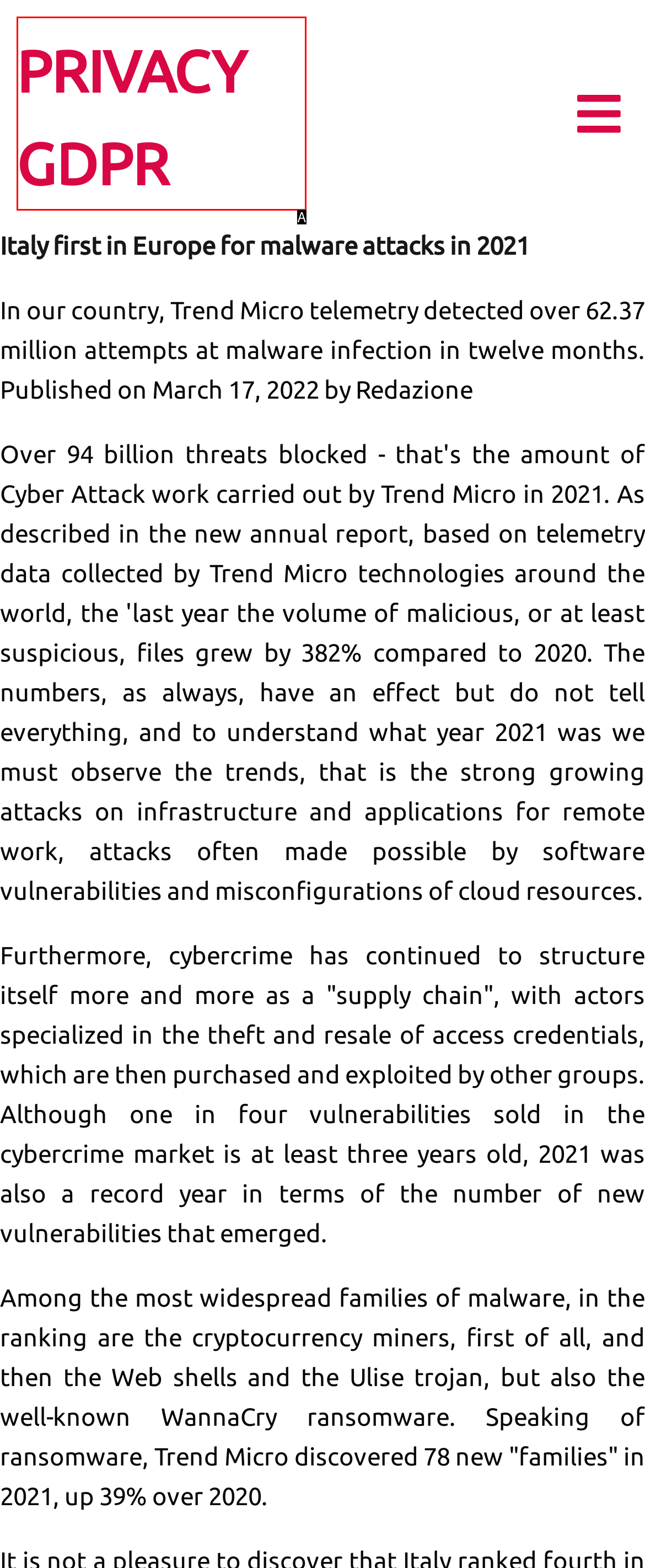Identify which option matches the following description: PRIVACY GDPR
Answer by giving the letter of the correct option directly.

A